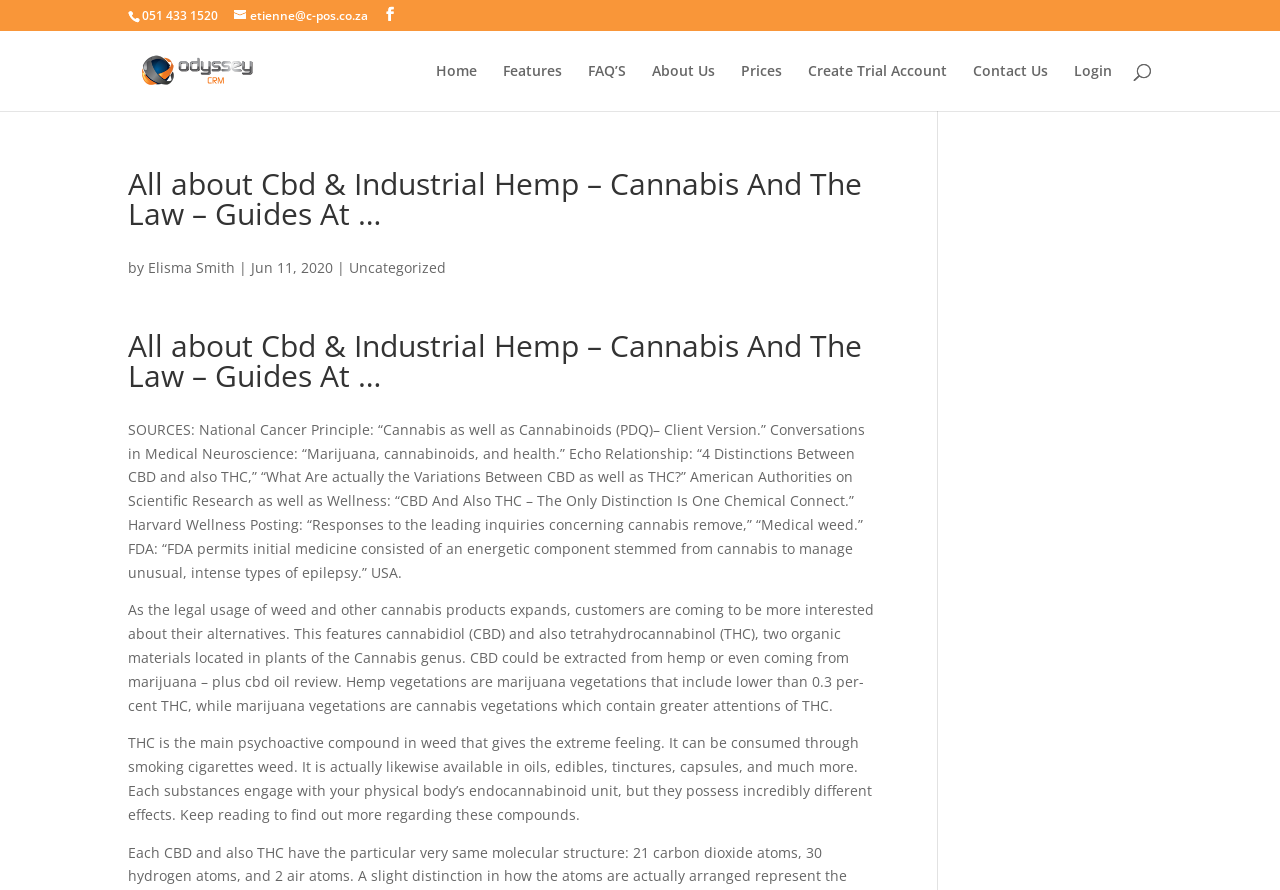Based on the image, give a detailed response to the question: How many main navigation links are there?

I counted the number of link elements in the main navigation section, which are 'Home', 'Features', 'FAQ’S', 'About Us', 'Prices', 'Create Trial Account', 'Contact Us', and 'Login'.